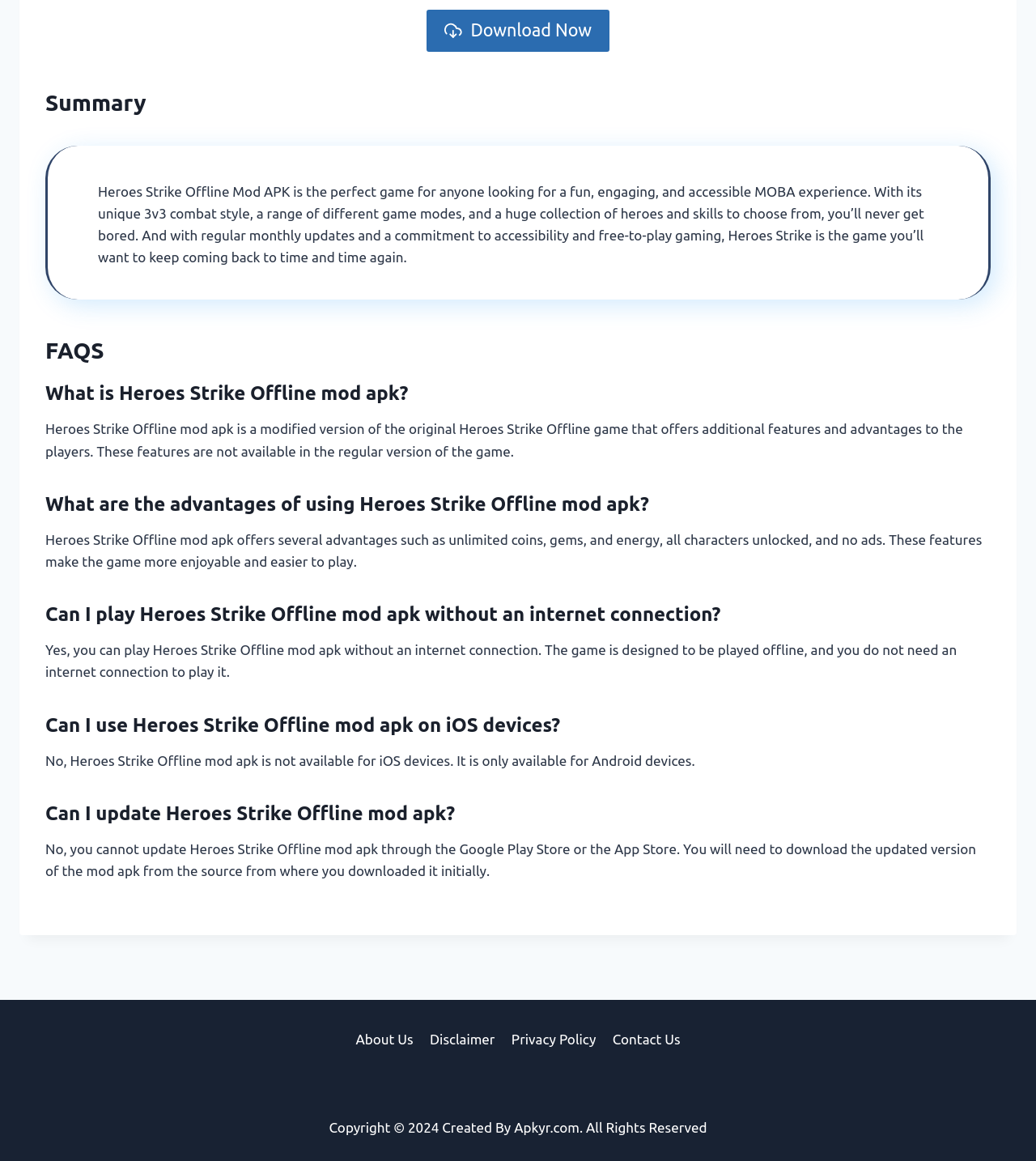Can I update Heroes Strike Offline mod apk?
Use the image to answer the question with a single word or phrase.

No